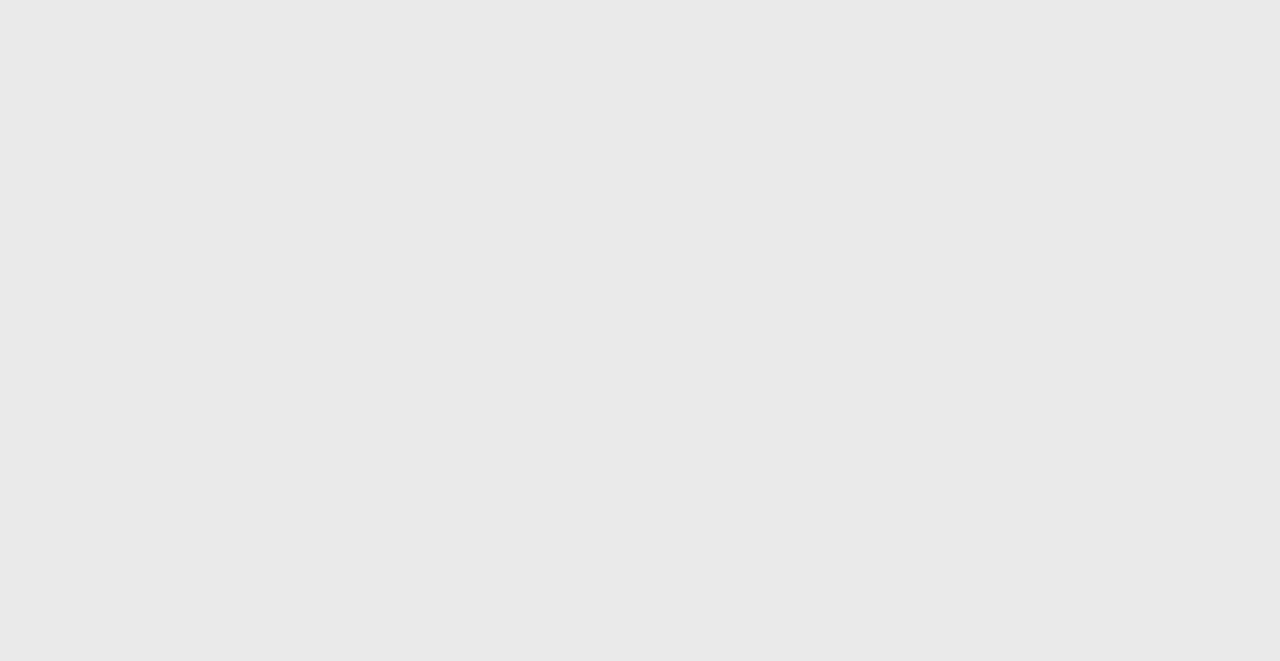What is the title of the first article? Look at the image and give a one-word or short phrase answer.

10 Notable Poisonings From The Ancient World